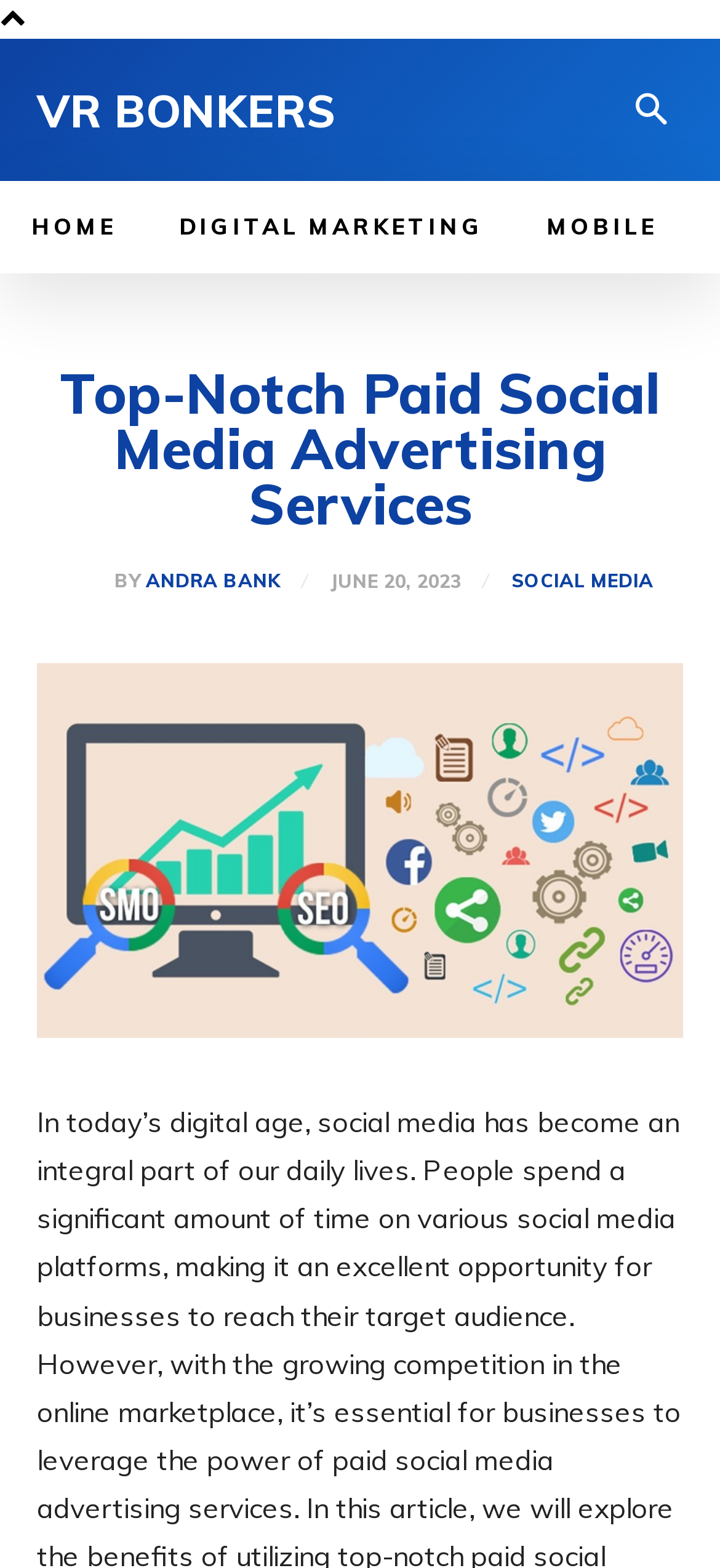How many links are in the top navigation bar?
Respond with a short answer, either a single word or a phrase, based on the image.

3